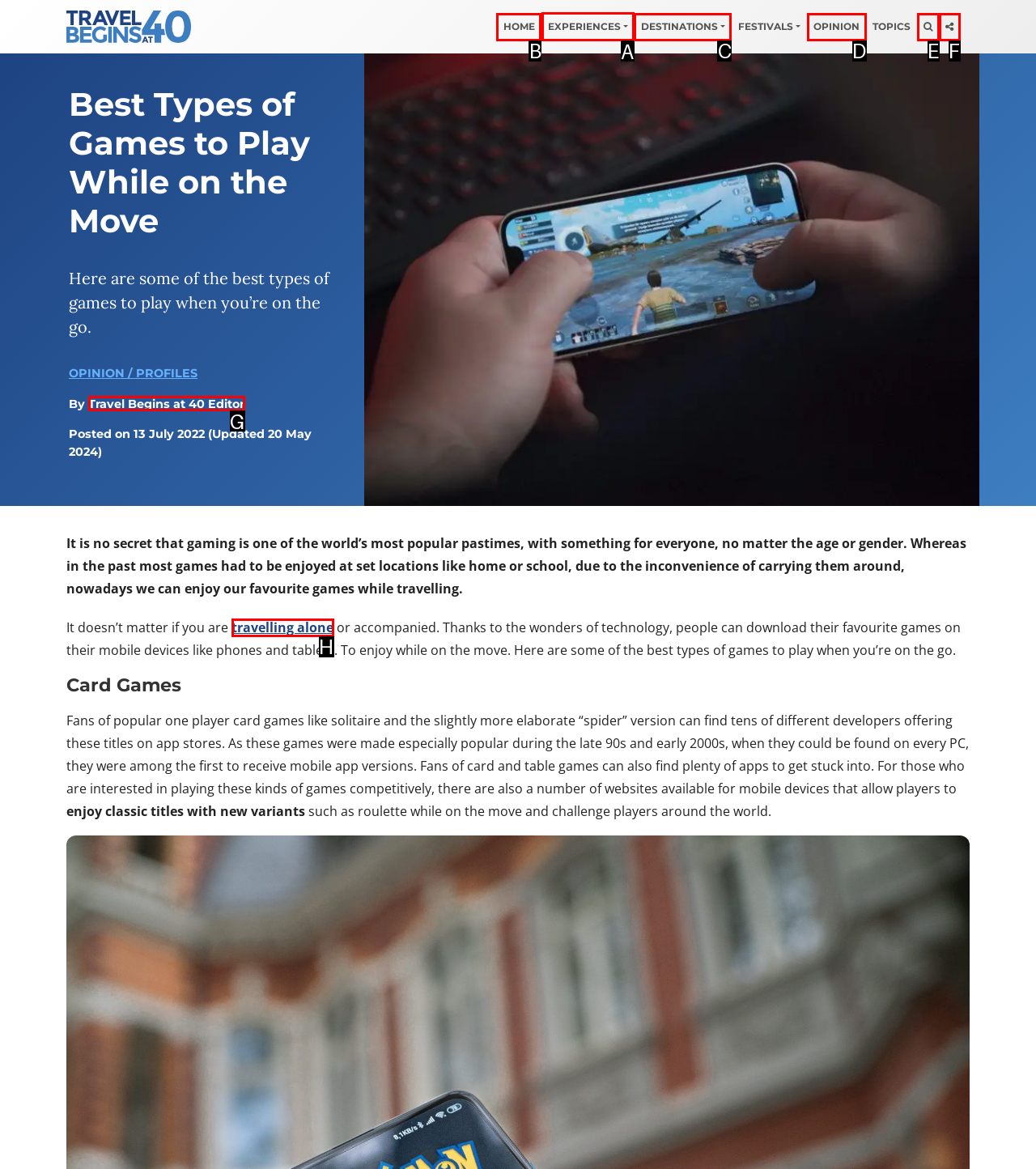Indicate which HTML element you need to click to complete the task: Click on the 'EXPERIENCES' menu. Provide the letter of the selected option directly.

A